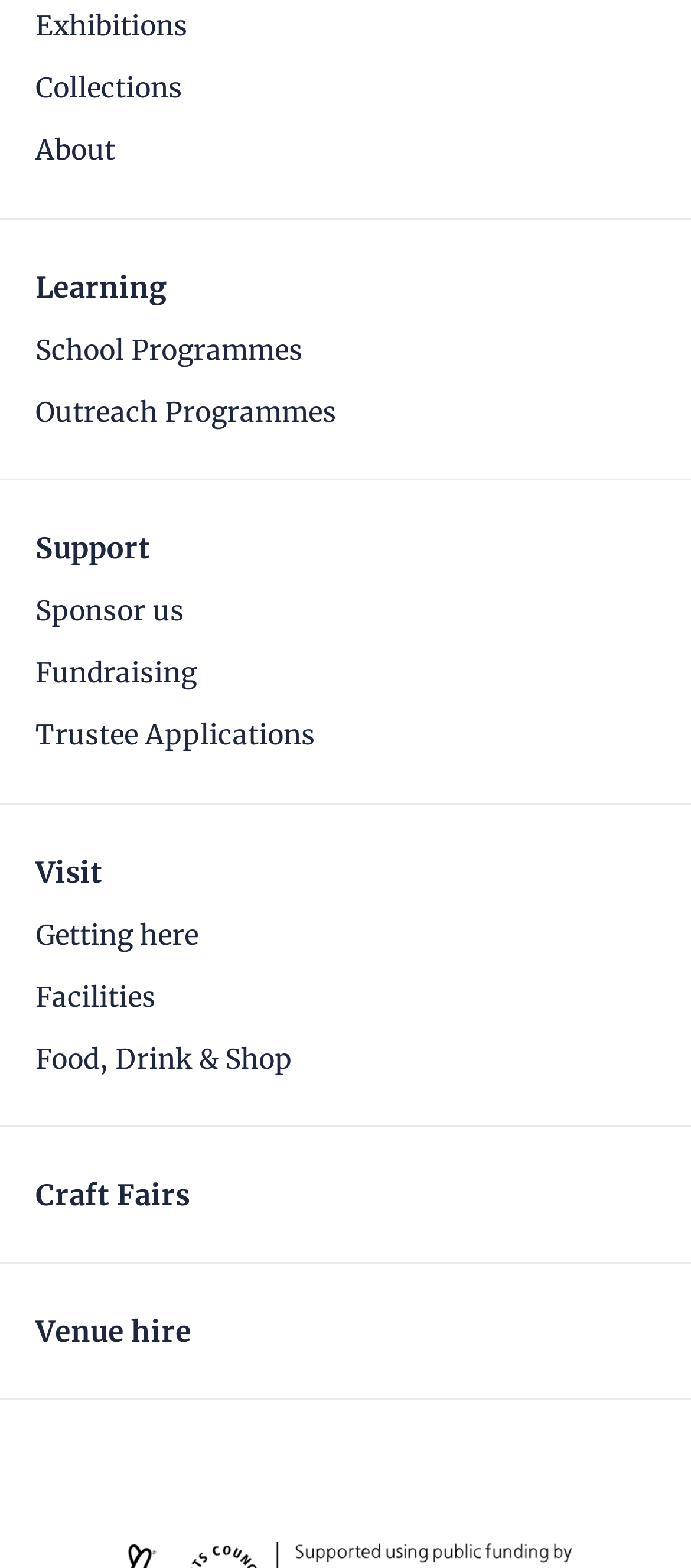Show the bounding box coordinates of the element that should be clicked to complete the task: "Explore craft fairs".

[0.051, 0.753, 0.949, 0.771]